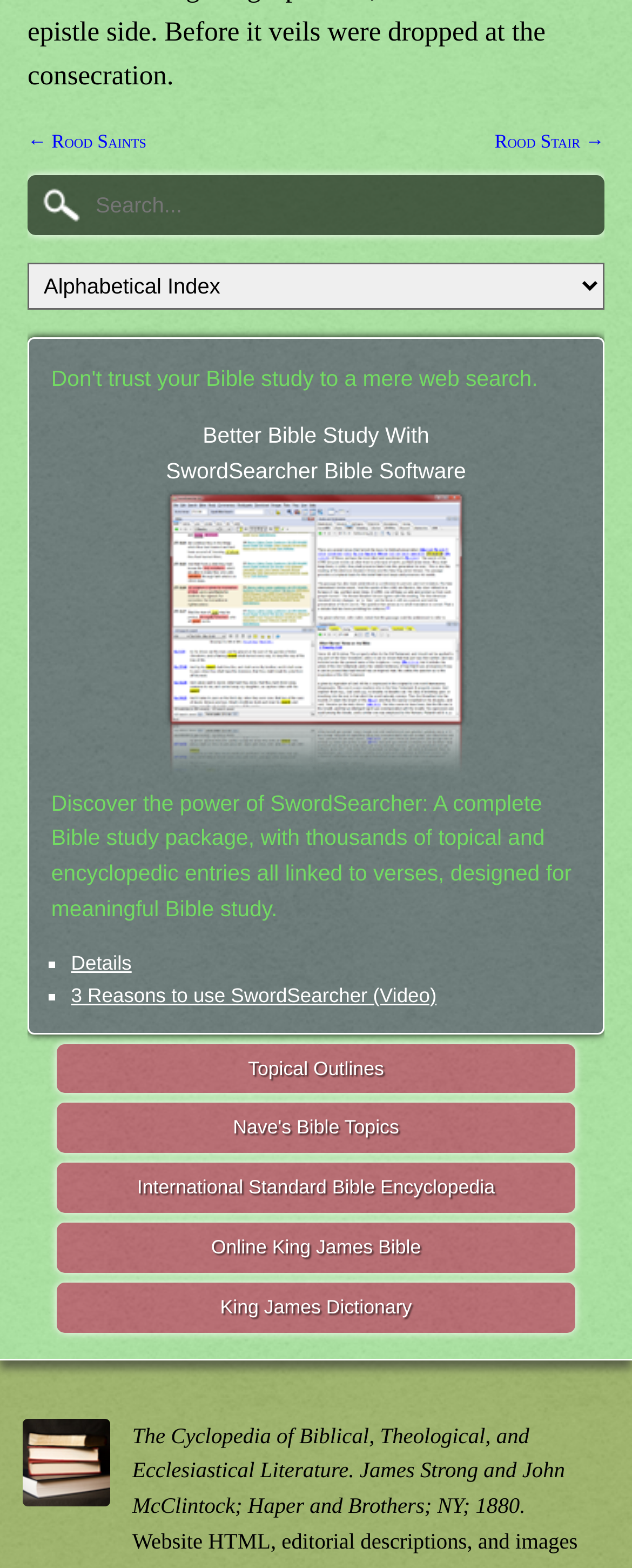Predict the bounding box of the UI element based on this description: "Topical Outlines".

[0.089, 0.665, 0.911, 0.697]